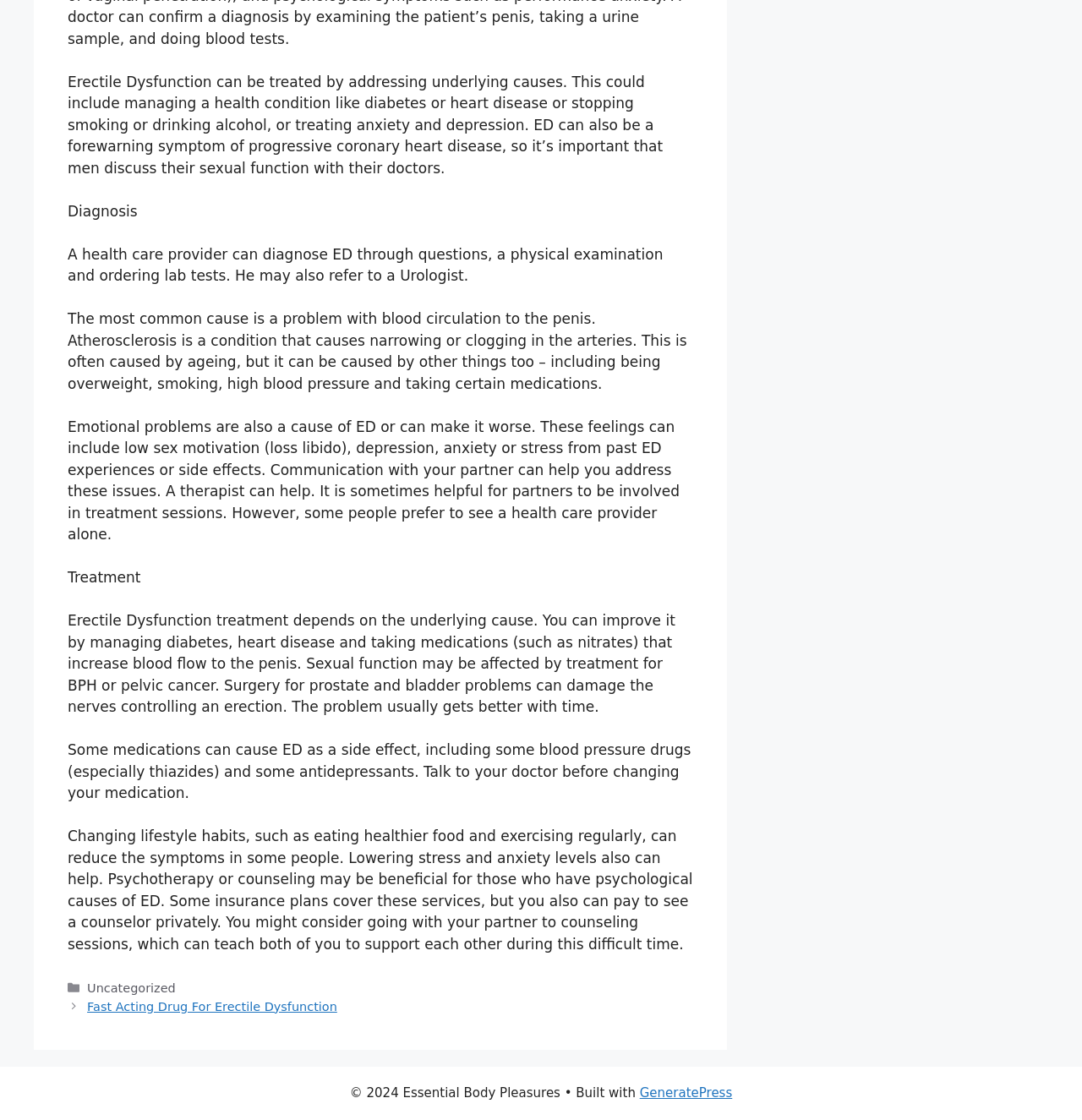What can improve Erectile Dysfunction?
Using the image as a reference, give an elaborate response to the question.

The webpage states that Erectile Dysfunction treatment depends on the underlying cause, and managing diabetes and heart disease can improve it, as well as taking medications that increase blood flow to the penis.